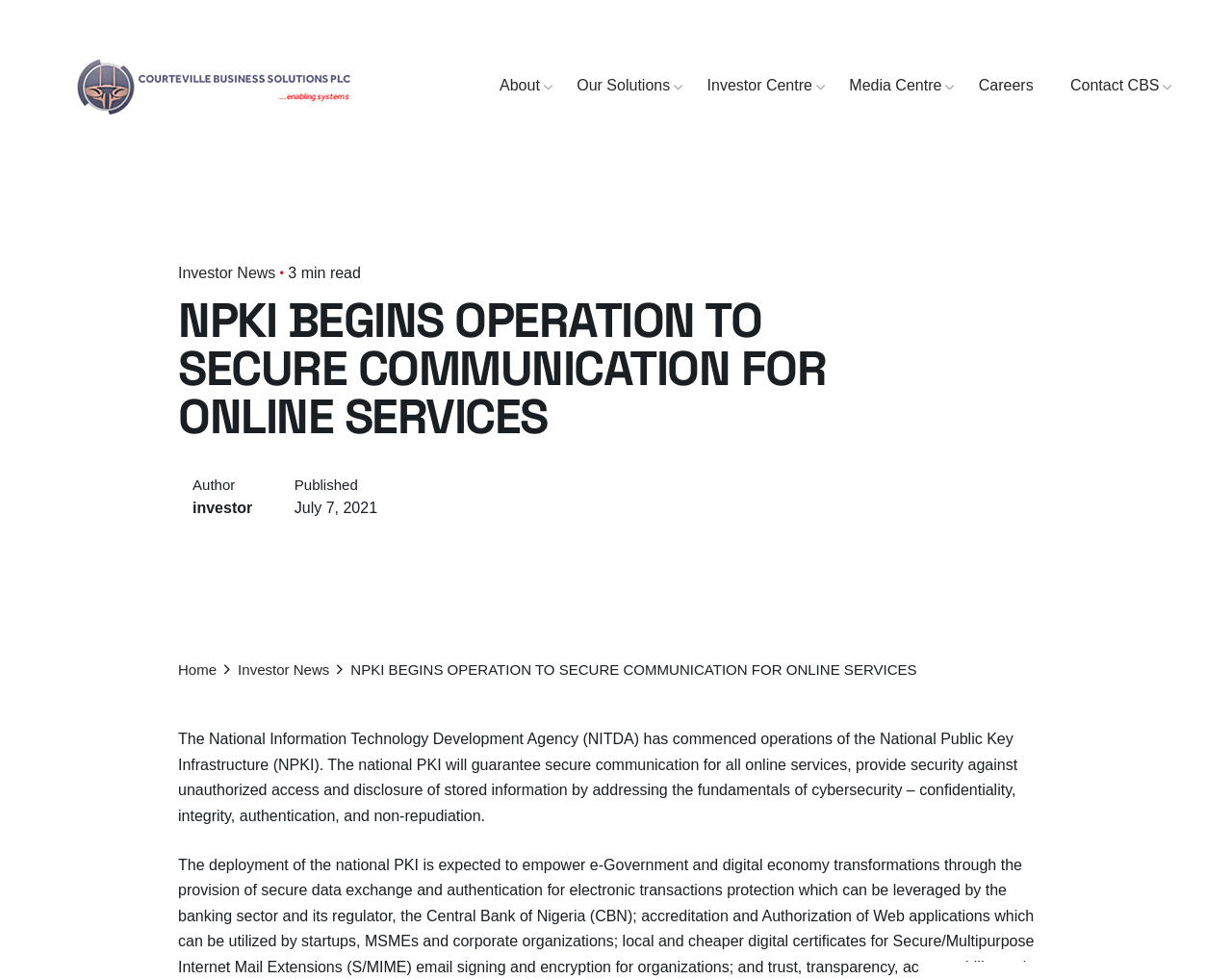Predict the bounding box coordinates of the area that should be clicked to accomplish the following instruction: "contact CBS". The bounding box coordinates should consist of four float numbers between 0 and 1, i.e., [left, top, right, bottom].

[0.854, 0.078, 0.956, 0.098]